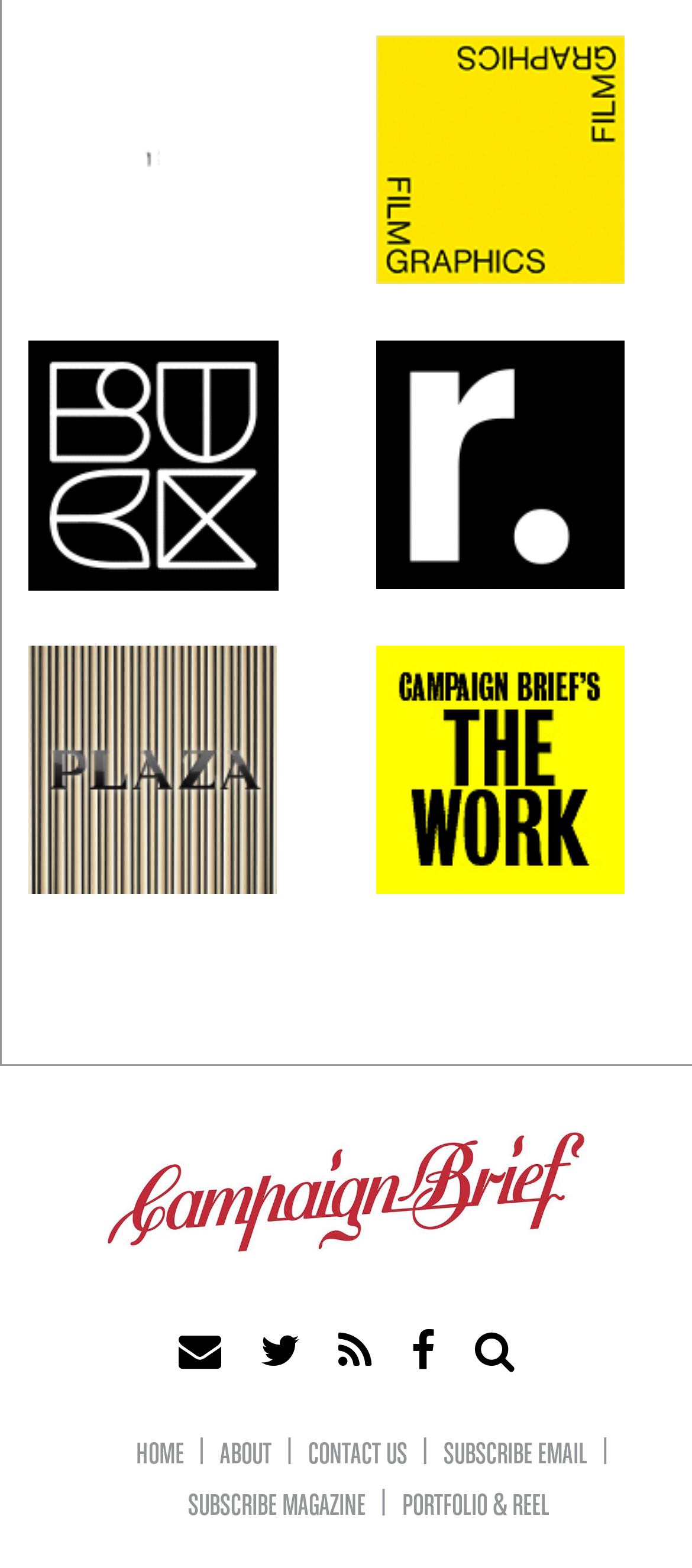Could you highlight the region that needs to be clicked to execute the instruction: "go to HOME"?

[0.176, 0.919, 0.286, 0.938]